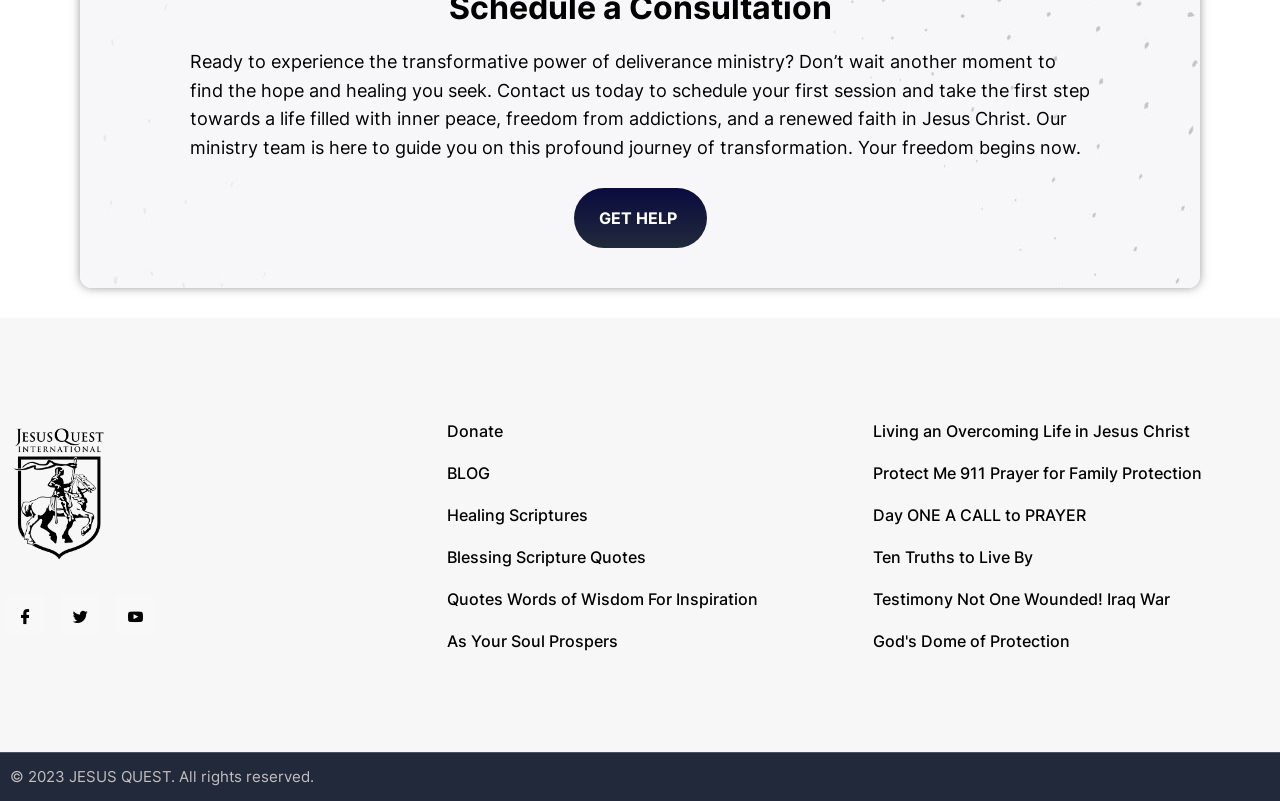Locate the bounding box coordinates of the clickable region to complete the following instruction: "Visit Facebook page."

[0.004, 0.743, 0.035, 0.793]